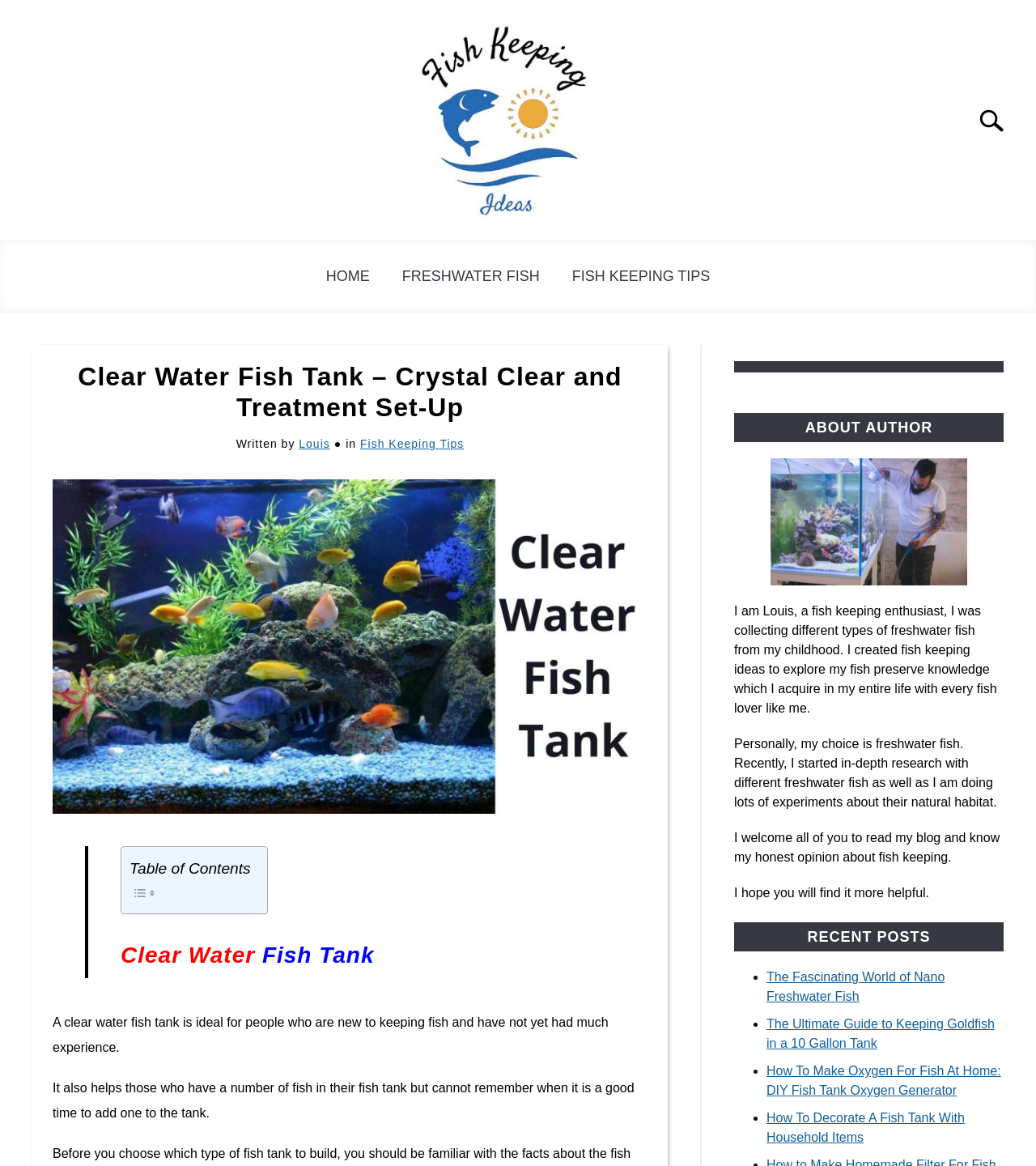Construct a thorough caption encompassing all aspects of the webpage.

This webpage is about a clear water fish tank, specifically designed for people new to keeping fish or those who need guidance on when to add fish to their tank. The page has a navigation menu at the top with links to "HOME", "FRESHWATER FISH", and "FISH KEEPING TIPS". Below the navigation menu, there is a header section with the title "Clear Water Fish Tank – Crystal Clear and Treatment Set-Up" and a subheading "Written by Louis". 

To the right of the header section, there is a search bar with a "Search for:" label. Below the header section, there is a large image of a clear water fish tank. 

The main content of the page is divided into two columns. The left column has a blockquote section with a "Table of Contents" heading, followed by a brief introduction to clear water fish tanks. The introduction is divided into two paragraphs, explaining the benefits of clear water fish tanks for new fish keepers and those who need guidance on adding fish to their tank.

The right column has a section about the author, Louis, a fish keeping enthusiast who shares his knowledge and experiences on the blog. This section is divided into four paragraphs, where Louis introduces himself, shares his passion for freshwater fish, and welcomes readers to his blog.

Below the author section, there is a "RECENT POSTS" section with a list of four recent articles, each with a bullet point and a link to the article. The articles are about nano freshwater fish, keeping goldfish in a 10-gallon tank, making oxygen for fish at home, and decorating a fish tank with household items.